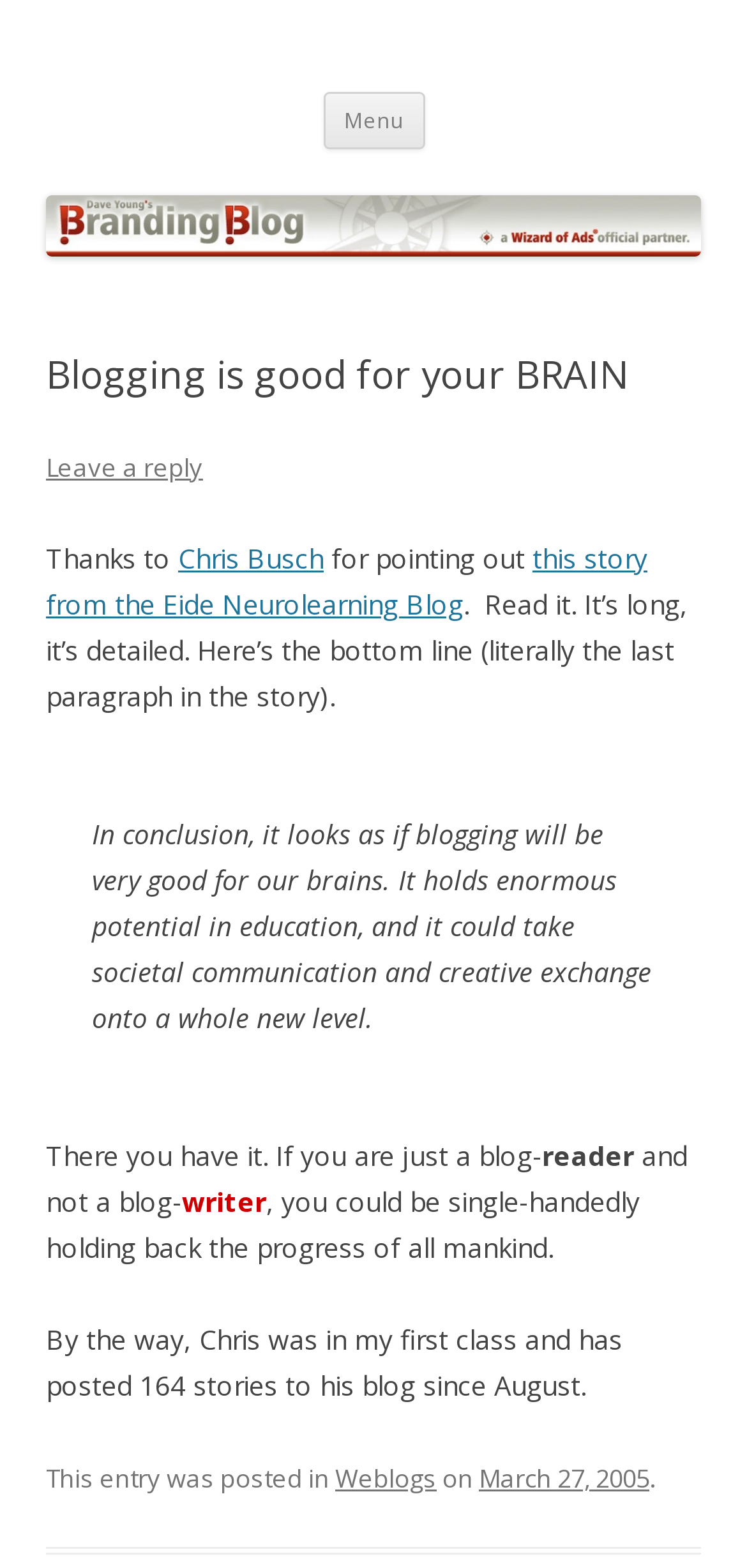Generate a comprehensive description of the contents of the webpage.

The webpage is a blog post titled "Blogging is good for your BRAIN" on the BrandingBlog by Dave Young. At the top, there is a heading with the blog's name and a link to it. Below that, there is a heading that describes the blog's focus on marketing advice and advertising strategy for local business owners. 

To the right of the headings, there is a button labeled "Menu" and a link to "Skip to content". Below these elements, there is a large image with the blog's name and a link to it. 

The main content of the blog post starts with a heading that repeats the title "Blogging is good for your BRAIN". Below that, there is a paragraph of text that thanks Chris Busch for pointing out a story from the Eide Neurolearning Blog and encourages readers to read it. The text also mentions that the story is long and detailed. 

Following this paragraph, there is a blockquote that contains a conclusion from the story, stating that blogging has enormous potential in education and could take societal communication and creative exchange to a new level. 

The rest of the blog post consists of several paragraphs of text that discuss the benefits of blogging and its potential impact on society. There are also mentions of Chris Busch's blogging activities and a humorous comment about non-bloggers holding back human progress. 

At the bottom of the page, there is a footer section that contains a category label "Weblogs" and a date "March 27, 2005" with a timestamp.